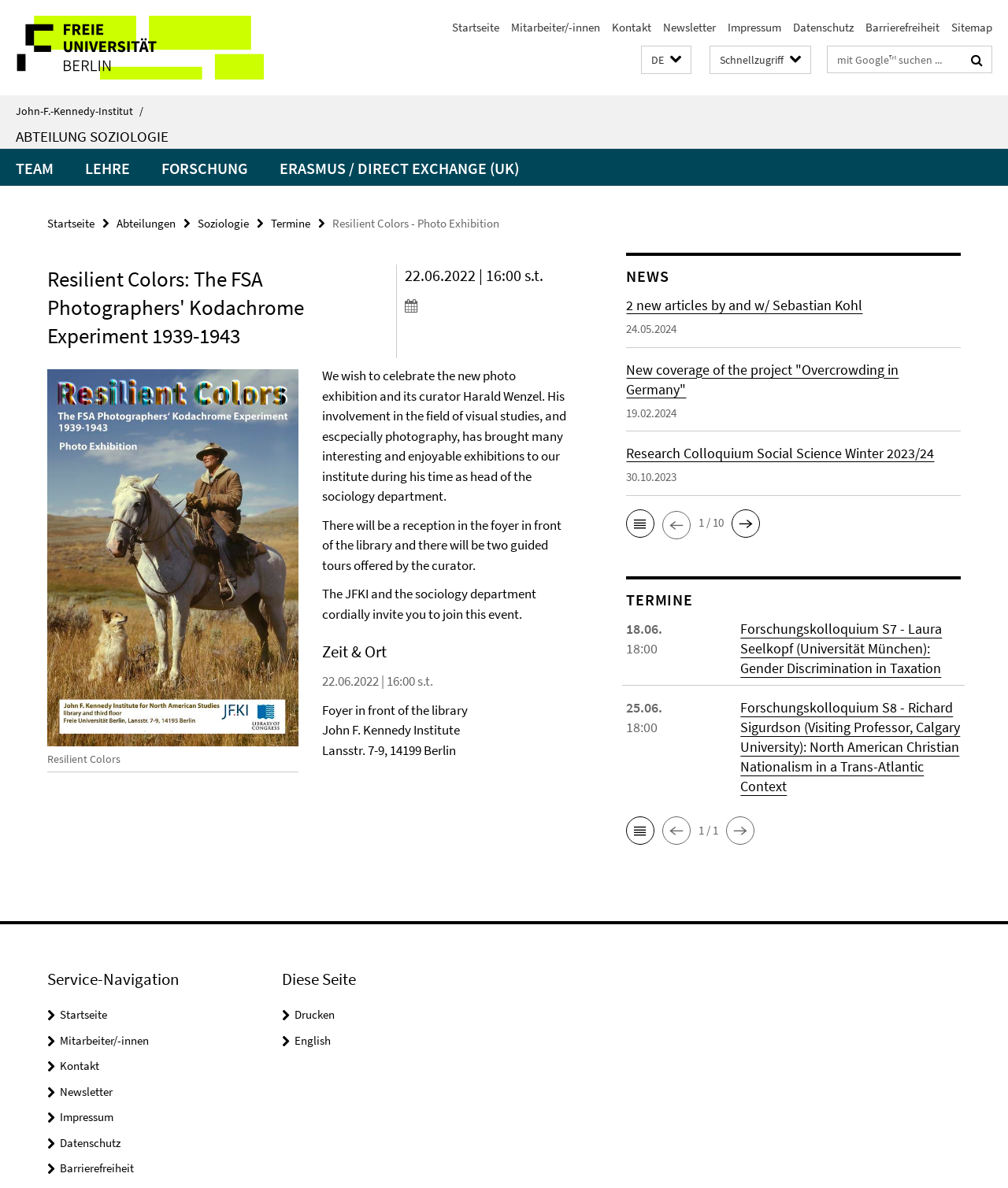Please find the bounding box coordinates of the element that must be clicked to perform the given instruction: "search for something". The coordinates should be four float numbers from 0 to 1, i.e., [left, top, right, bottom].

[0.821, 0.039, 0.954, 0.061]